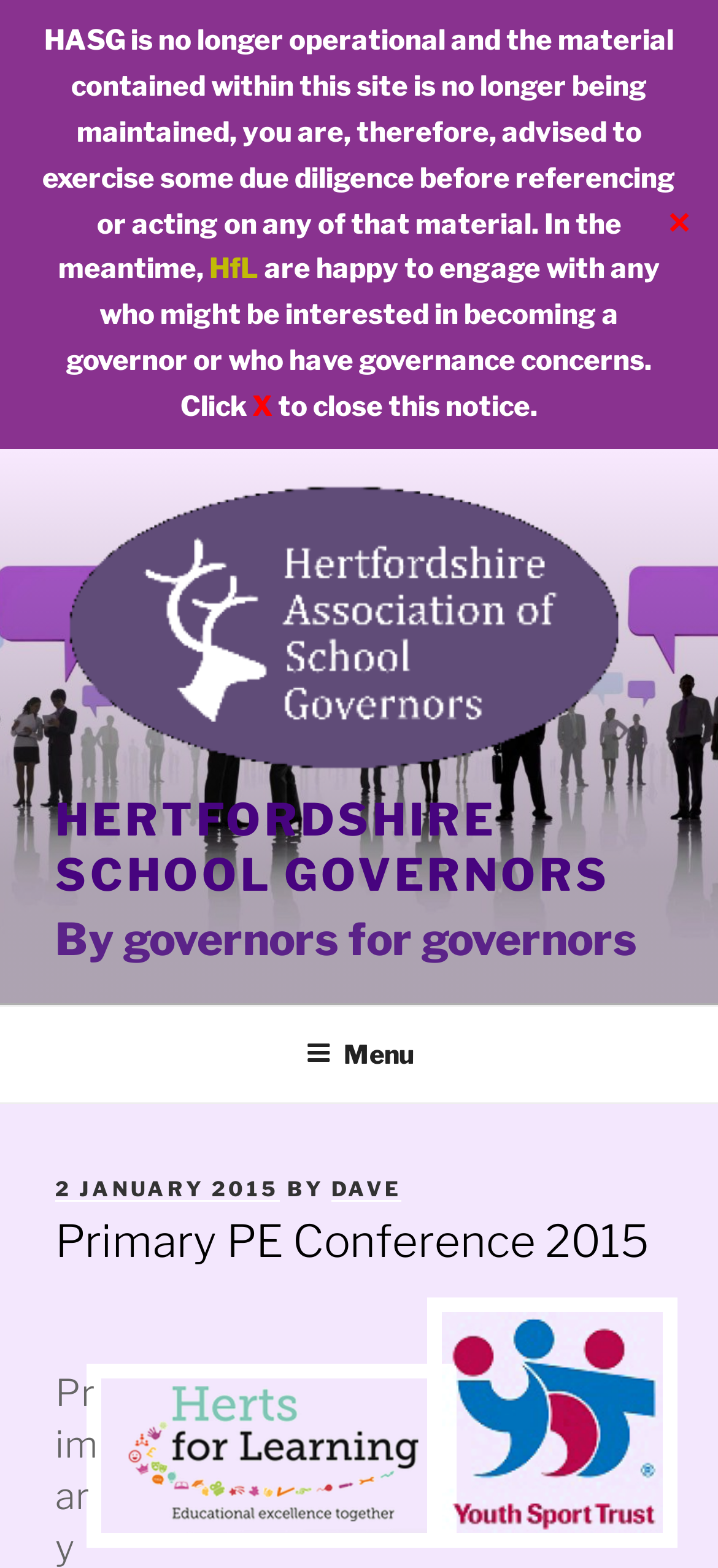Locate the bounding box of the UI element defined by this description: "parent_node: HERTFORDSHIRE SCHOOL GOVERNORS". The coordinates should be given as four float numbers between 0 and 1, formatted as [left, top, right, bottom].

[0.077, 0.304, 0.923, 0.506]